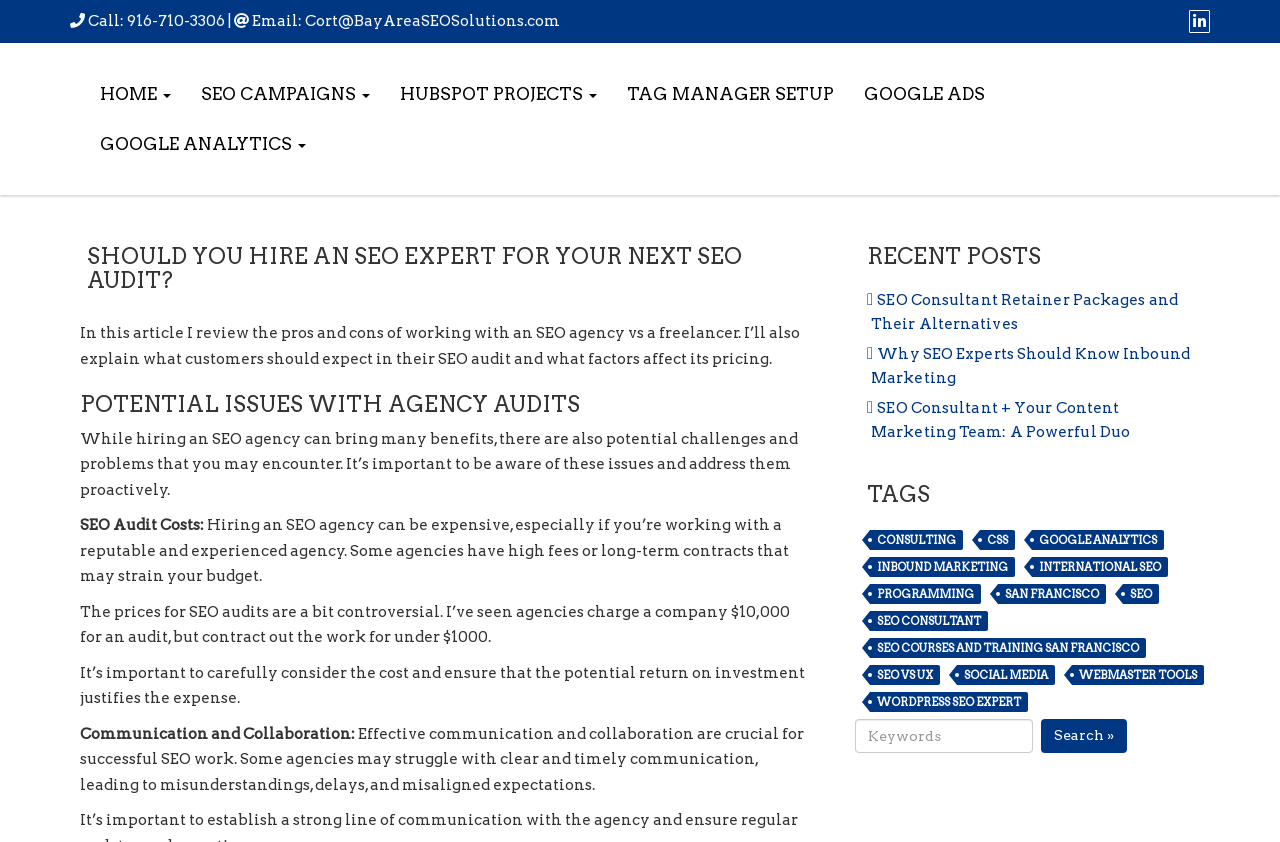Highlight the bounding box coordinates of the region I should click on to meet the following instruction: "Send an email".

[0.238, 0.014, 0.438, 0.036]